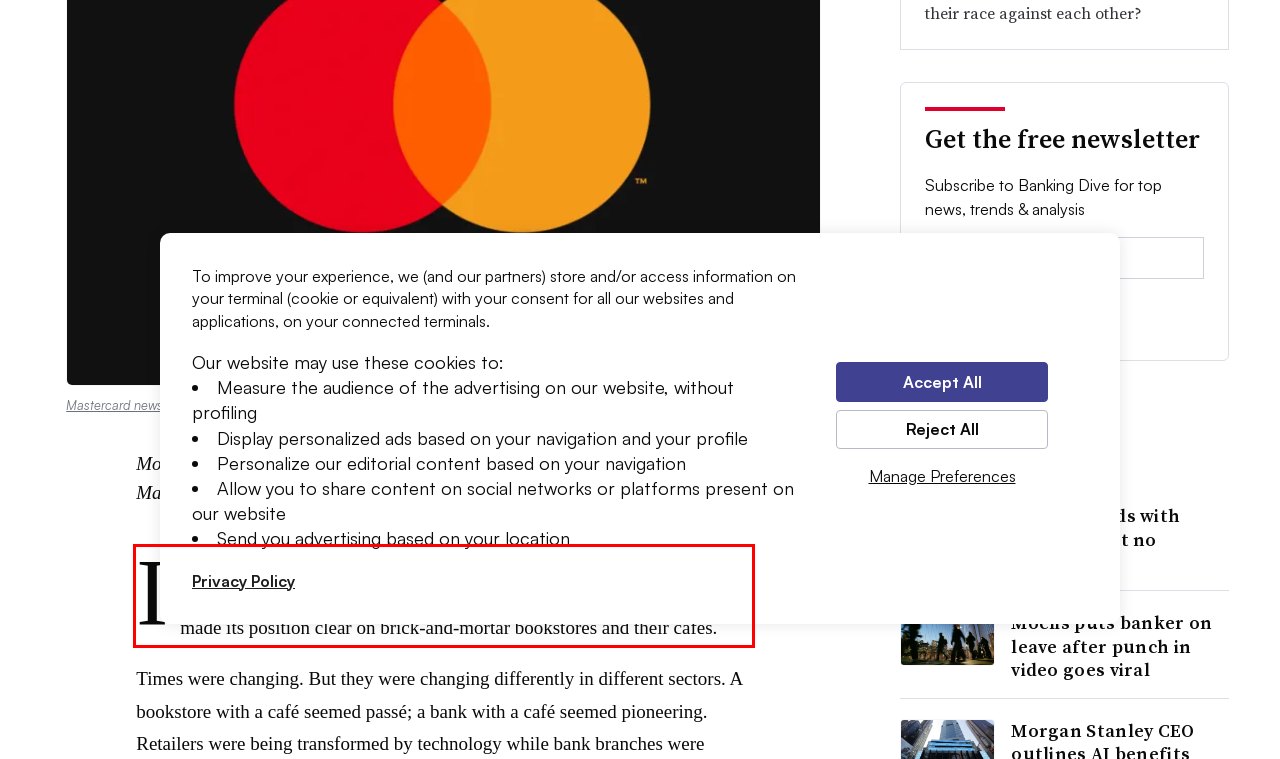From the provided screenshot, extract the text content that is enclosed within the red bounding box.

In 1997, a Canadian bank opened a café. That same year, a fledgling American online bookstore held an initial public offering and implicitly made its position clear on brick-and-mortar bookstores and their cafés.